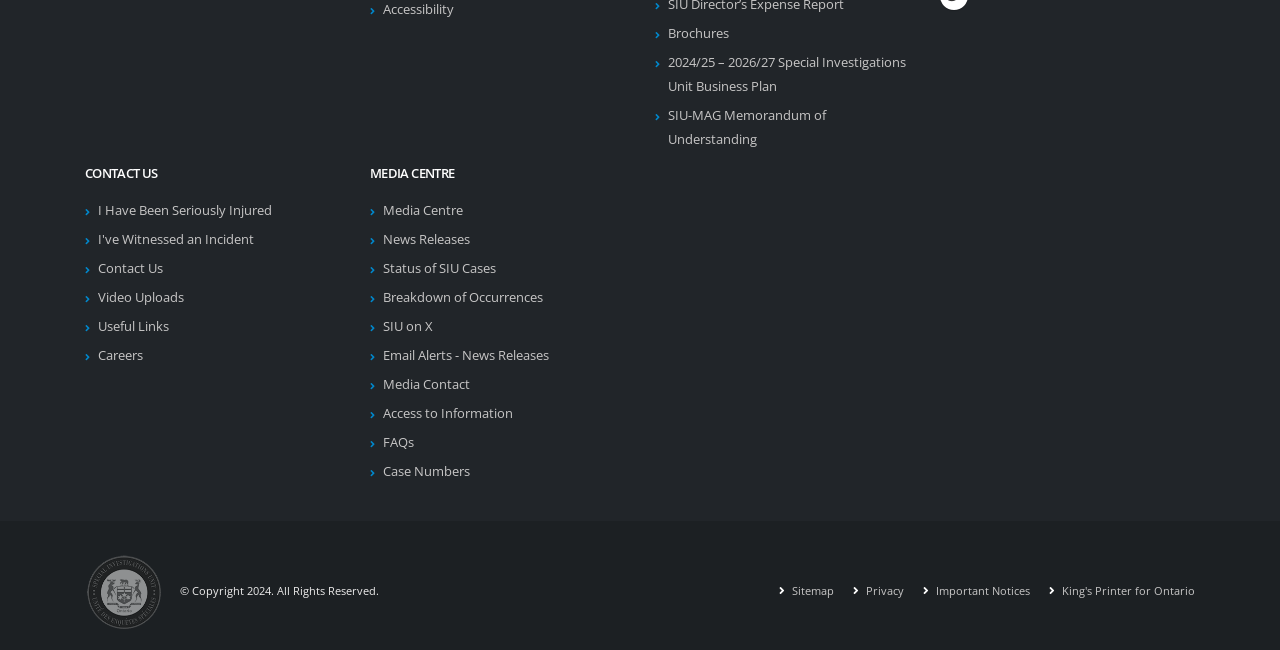Please locate the bounding box coordinates of the region I need to click to follow this instruction: "Click on Accessibility".

[0.299, 0.002, 0.355, 0.028]